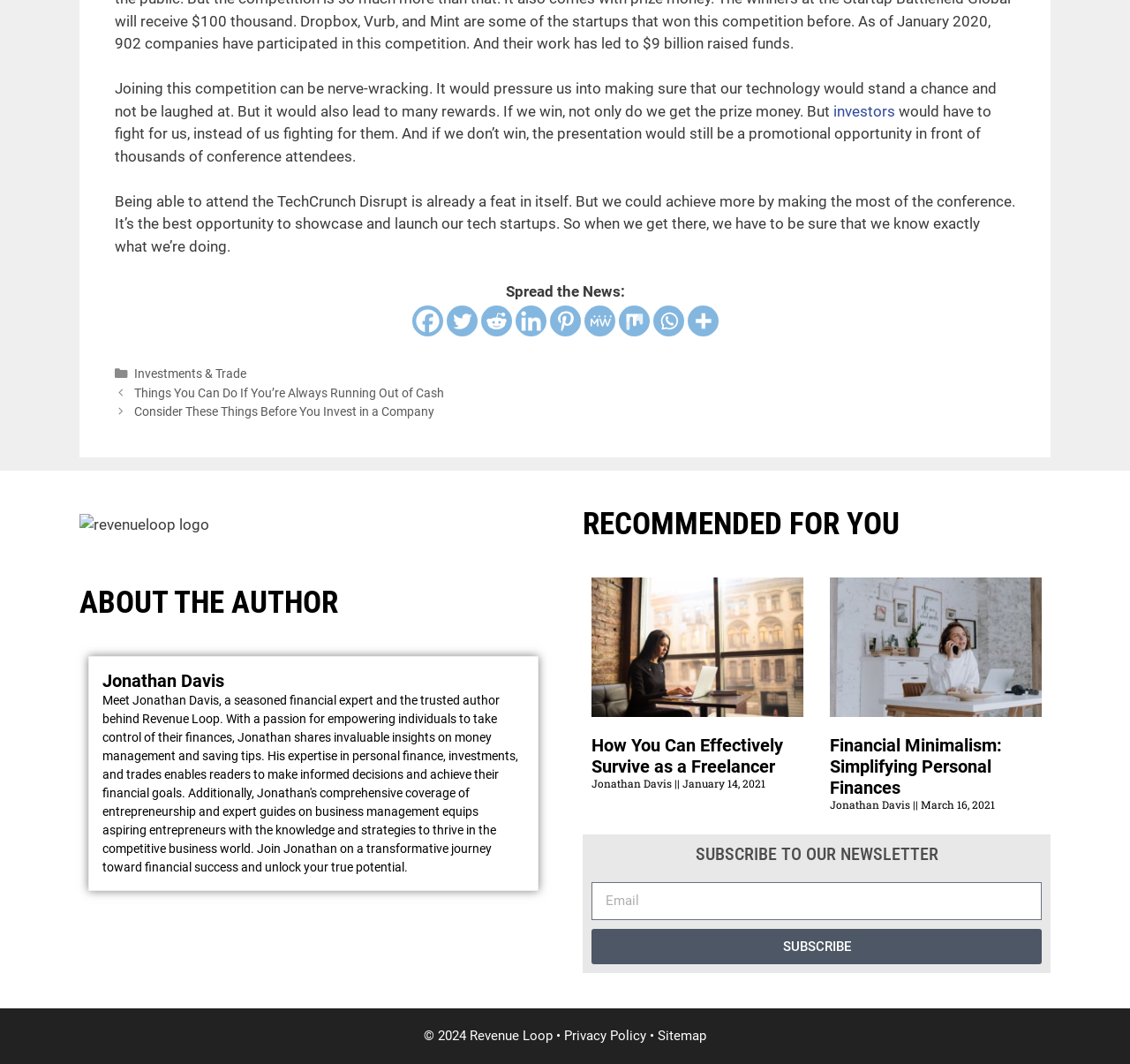Locate the bounding box coordinates of the UI element described by: "aria-label="Whatsapp" title="Whatsapp"". Provide the coordinates as four float numbers between 0 and 1, formatted as [left, top, right, bottom].

[0.578, 0.287, 0.605, 0.316]